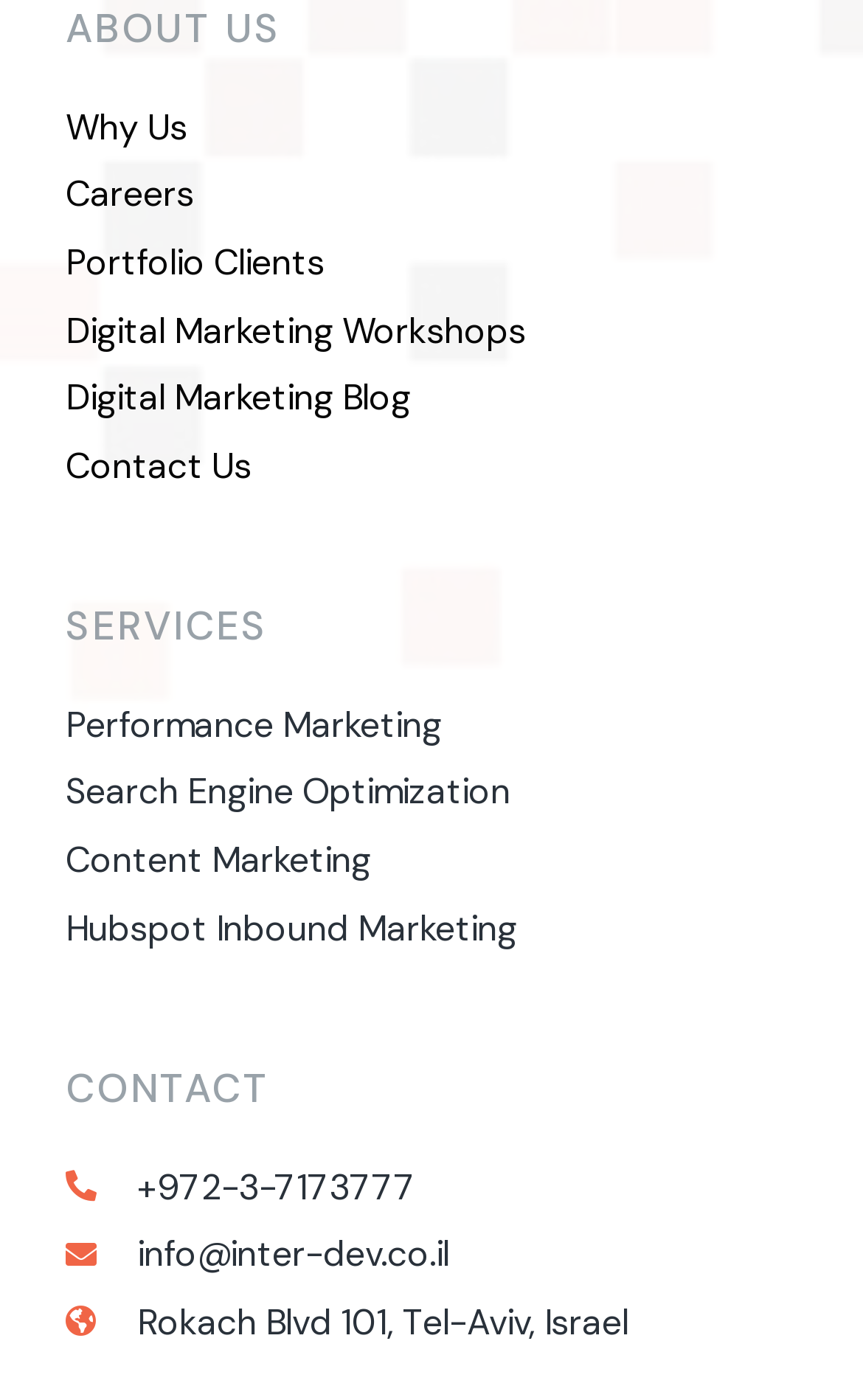Please specify the bounding box coordinates for the clickable region that will help you carry out the instruction: "View Digital Marketing Blog".

[0.076, 0.264, 0.924, 0.305]